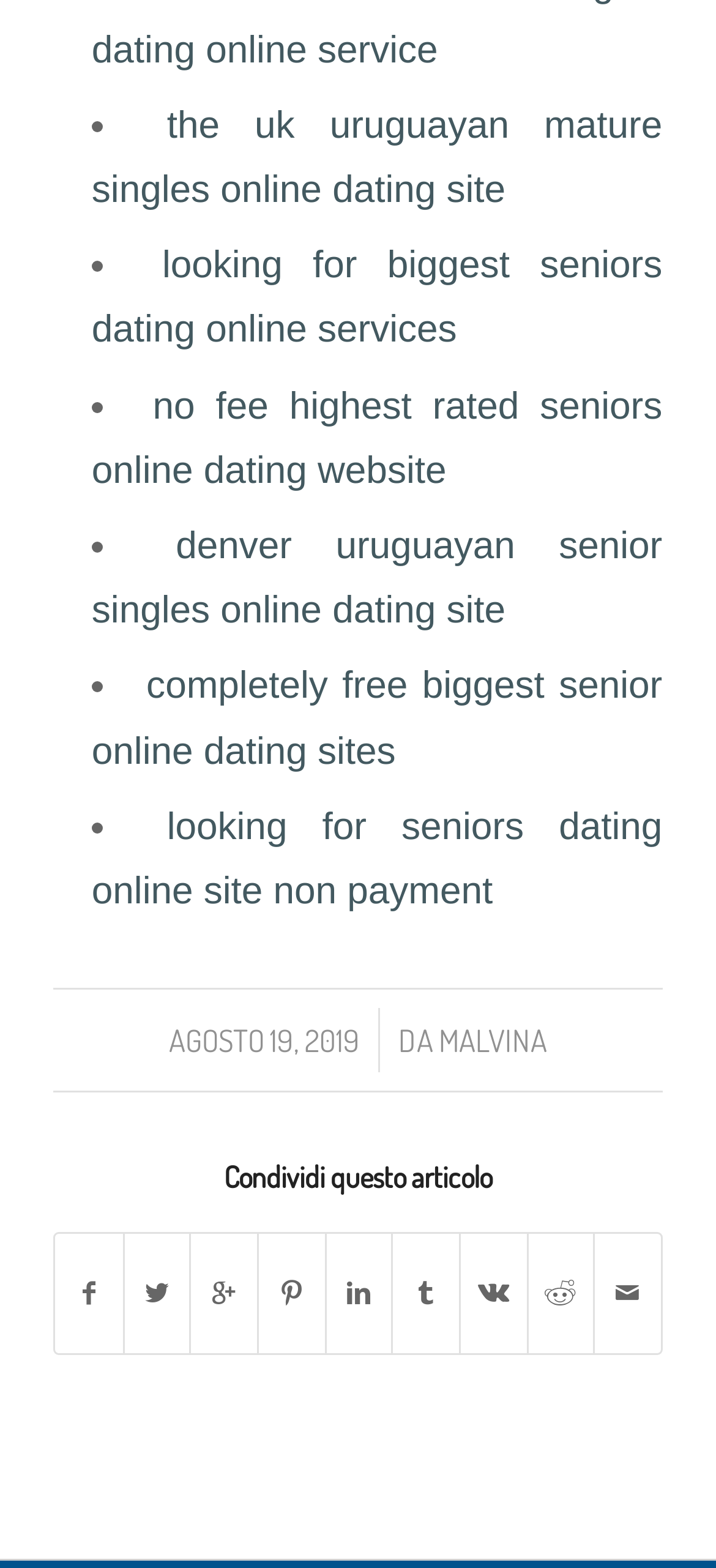What is the text of the first link?
Look at the image and respond with a one-word or short phrase answer.

the uk uruguayan mature singles online dating site